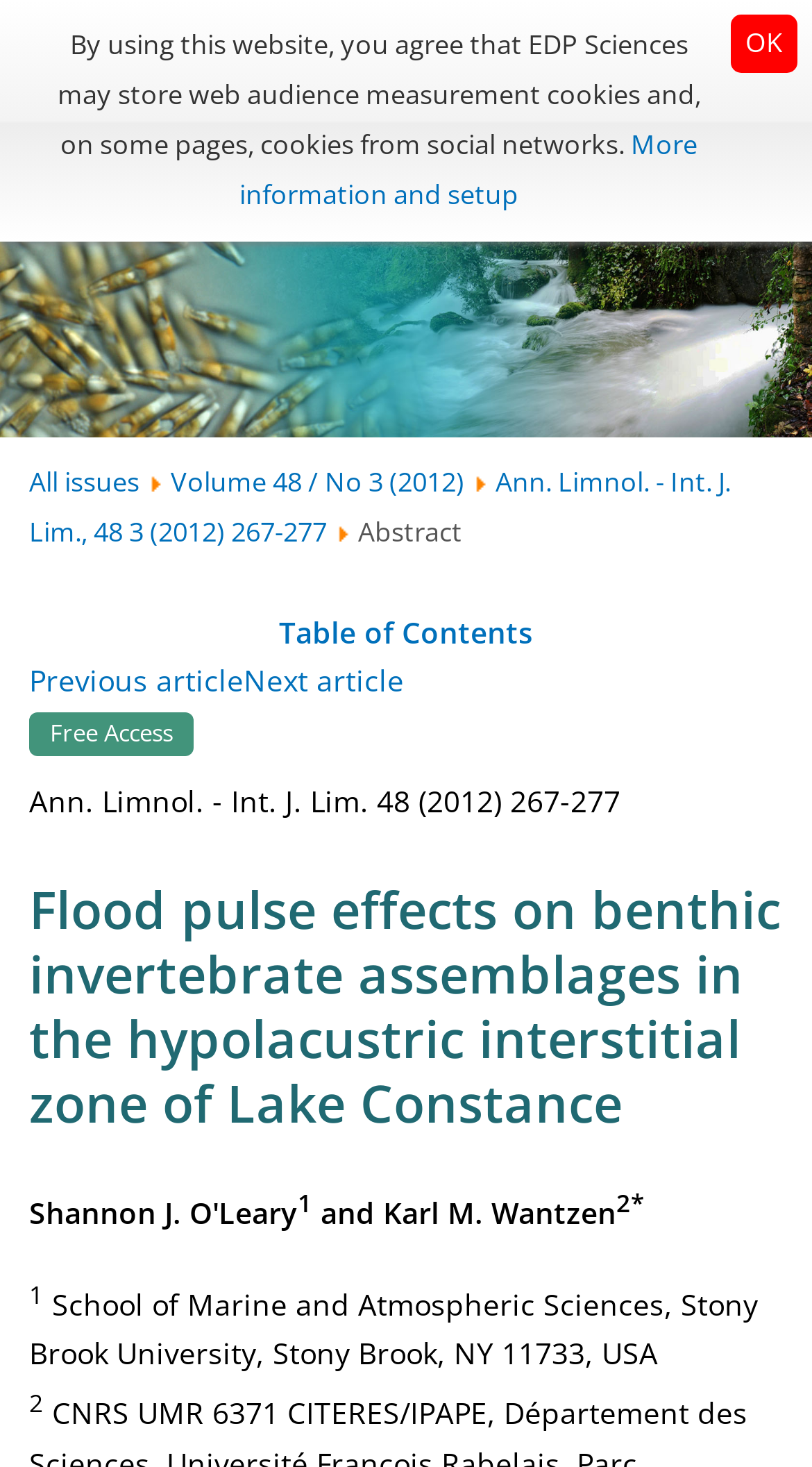What is the name of the journal?
Provide a detailed answer to the question using information from the image.

The name of the journal can be found in the top-left corner of the webpage, where it is written as 'International Journal of Limnology' next to the journal's logo.